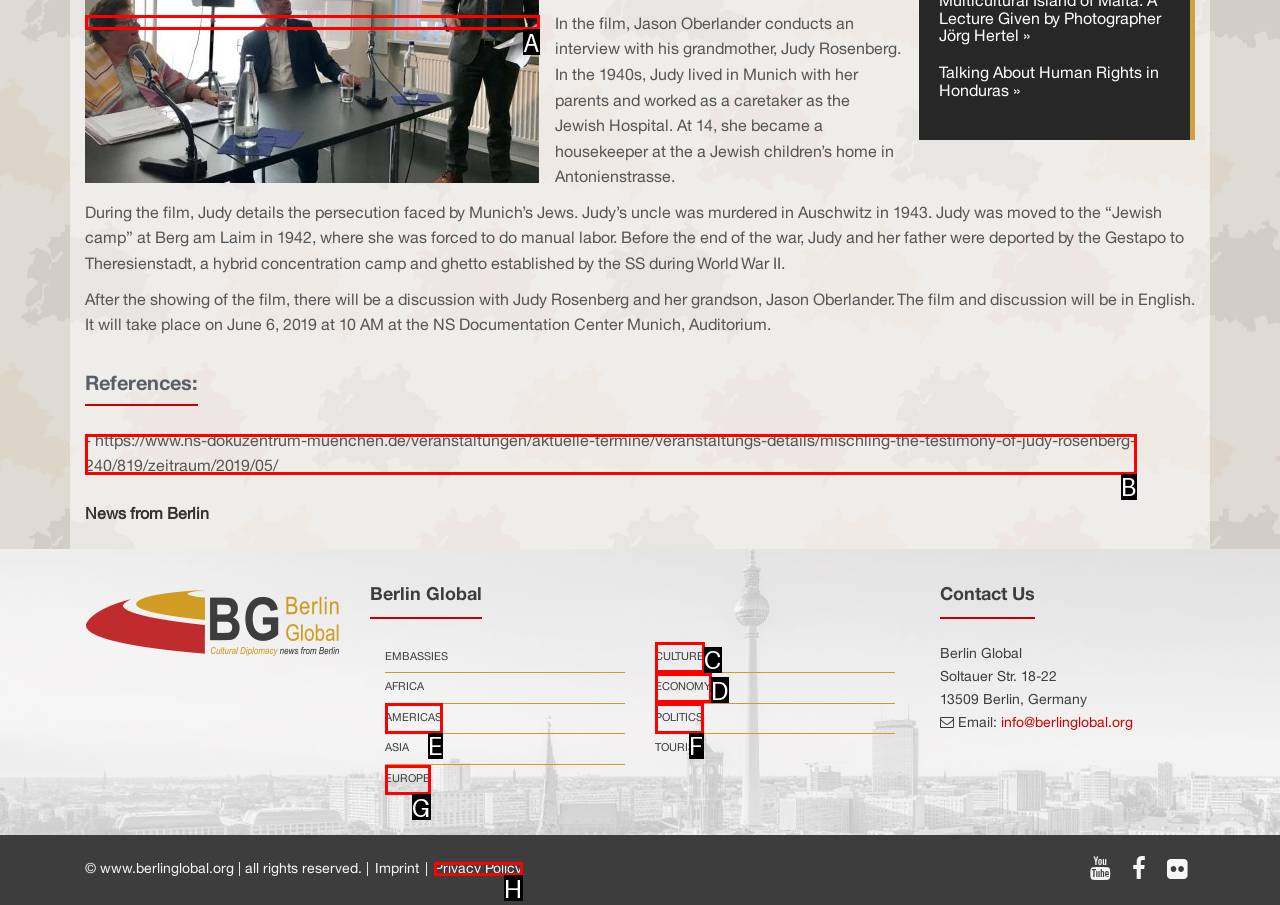Using the provided description: Privacy Policy, select the HTML element that corresponds to it. Indicate your choice with the option's letter.

H